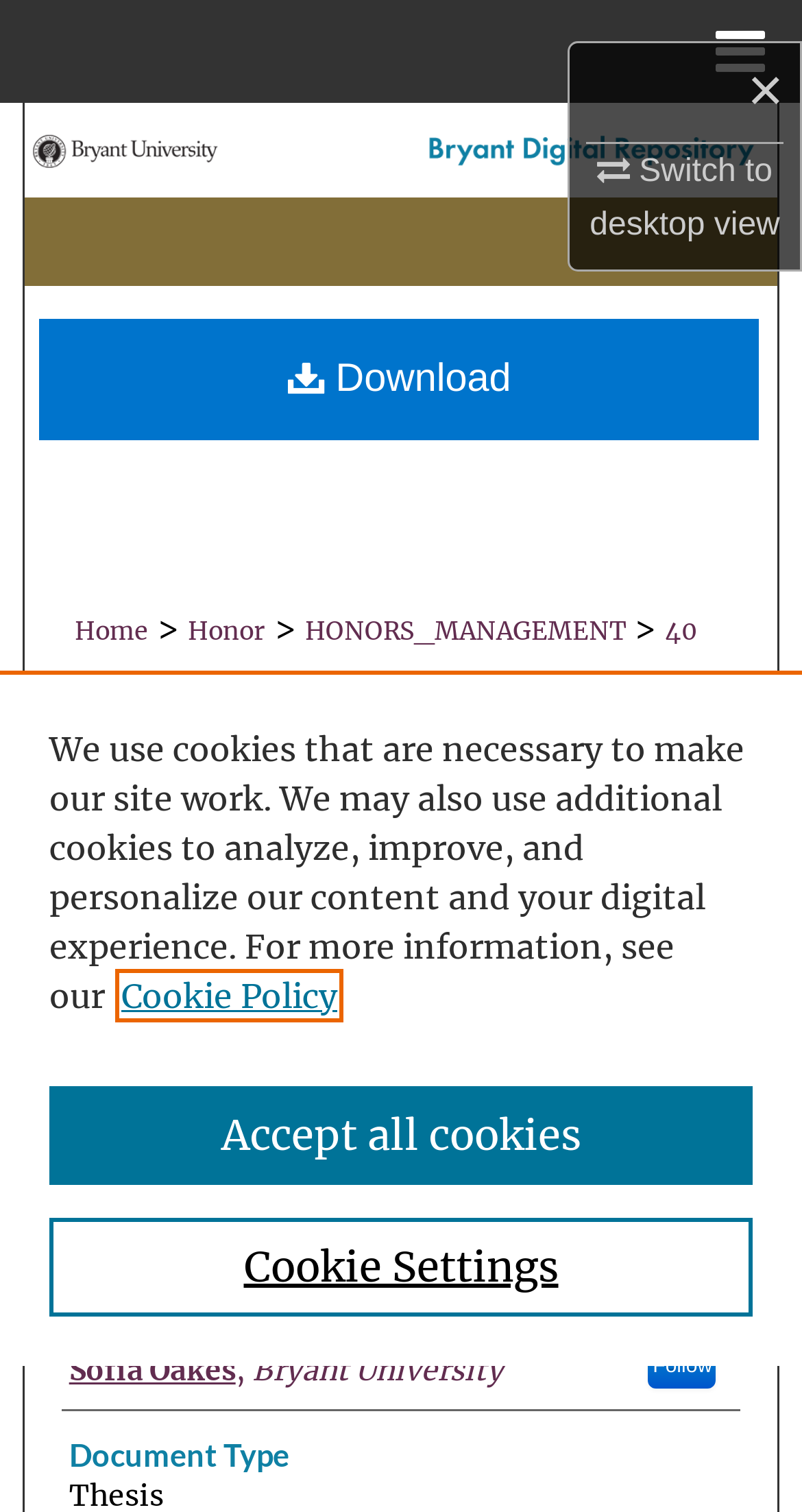What is the navigation element above the thesis title?
Please give a detailed and elaborate explanation in response to the question.

I found the answer by looking at the navigation element with the text 'Breadcrumb' and its sibling elements, which suggests that it is a navigation element above the thesis title.